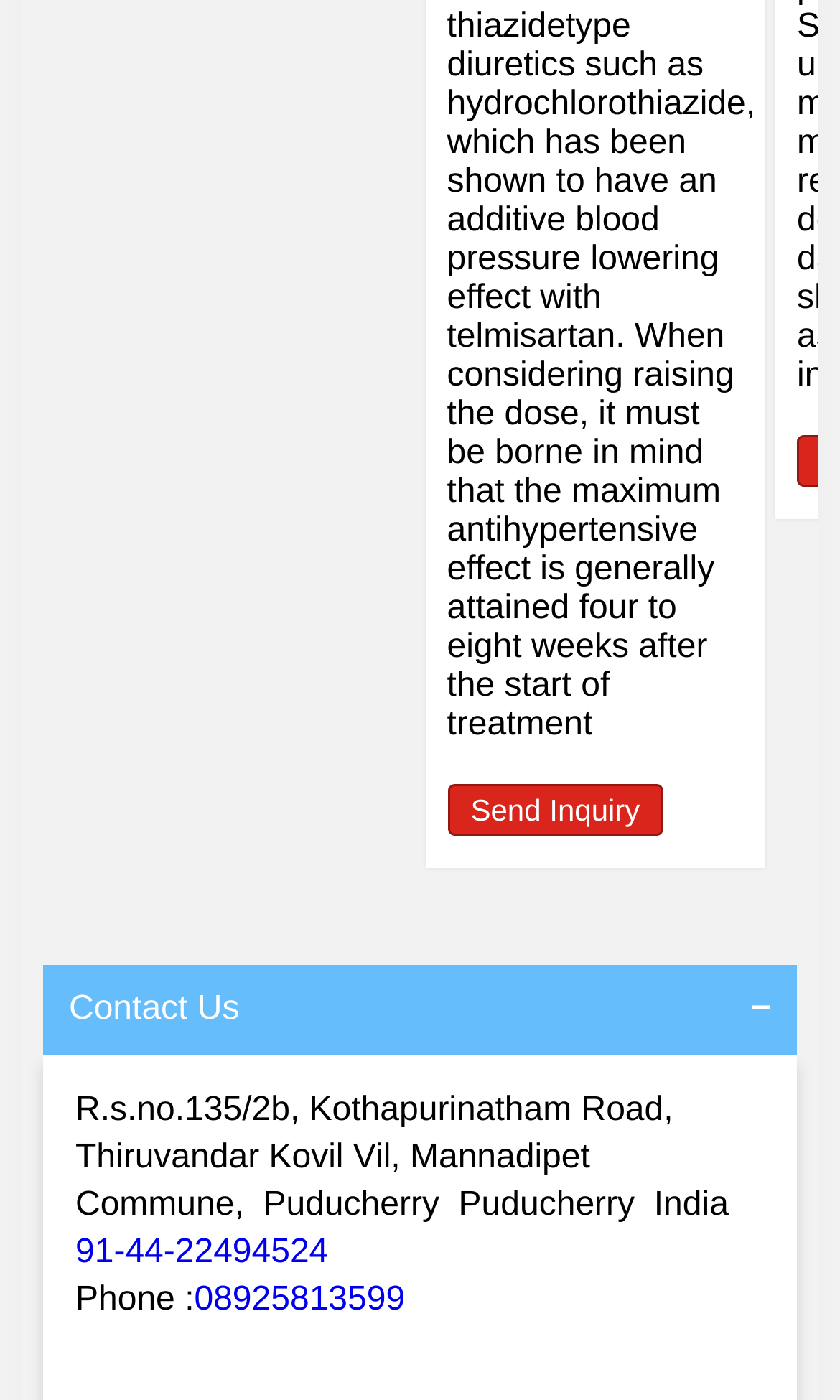What is the location of the contact address?
From the screenshot, provide a brief answer in one word or phrase.

Puducherry, India